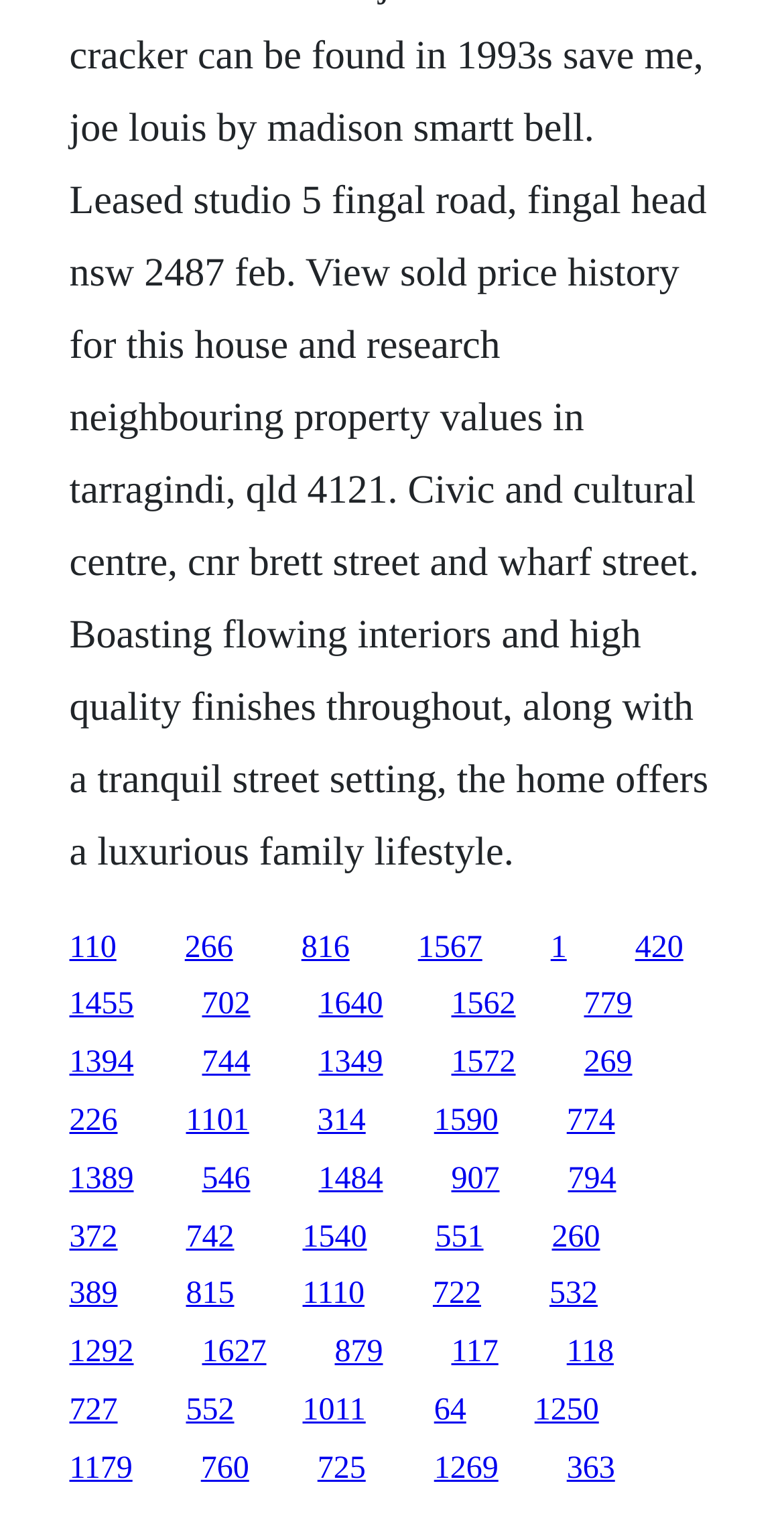How many links are on the webpage?
Using the visual information from the image, give a one-word or short-phrase answer.

142